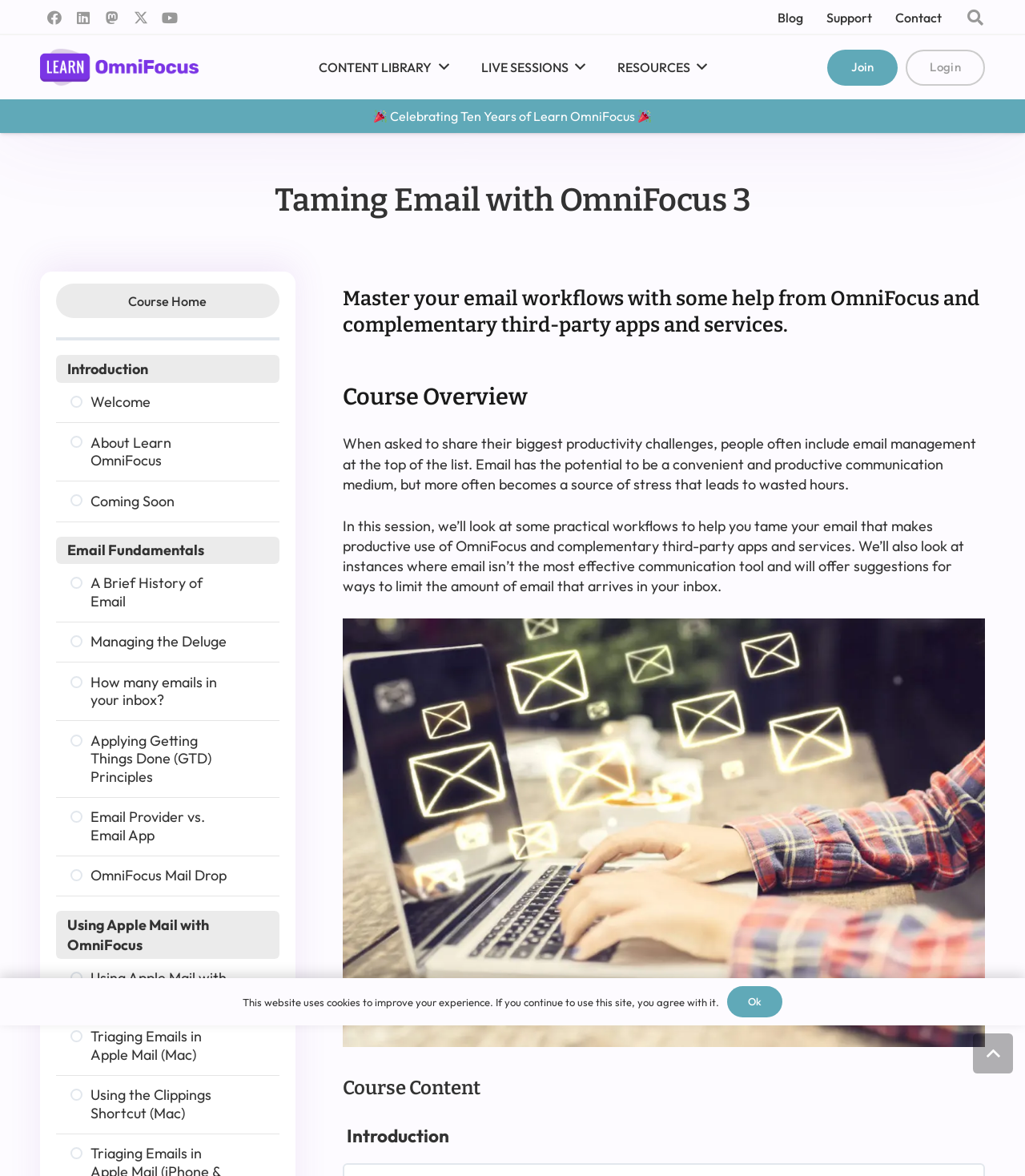What is the function of the button at the bottom of the page?
Offer a detailed and full explanation in response to the question.

I found the function of the button by looking at the button element with the text 'Back to top' which is located at the bottom of the webpage, and inferred that it allows users to scroll back to the top of the page.